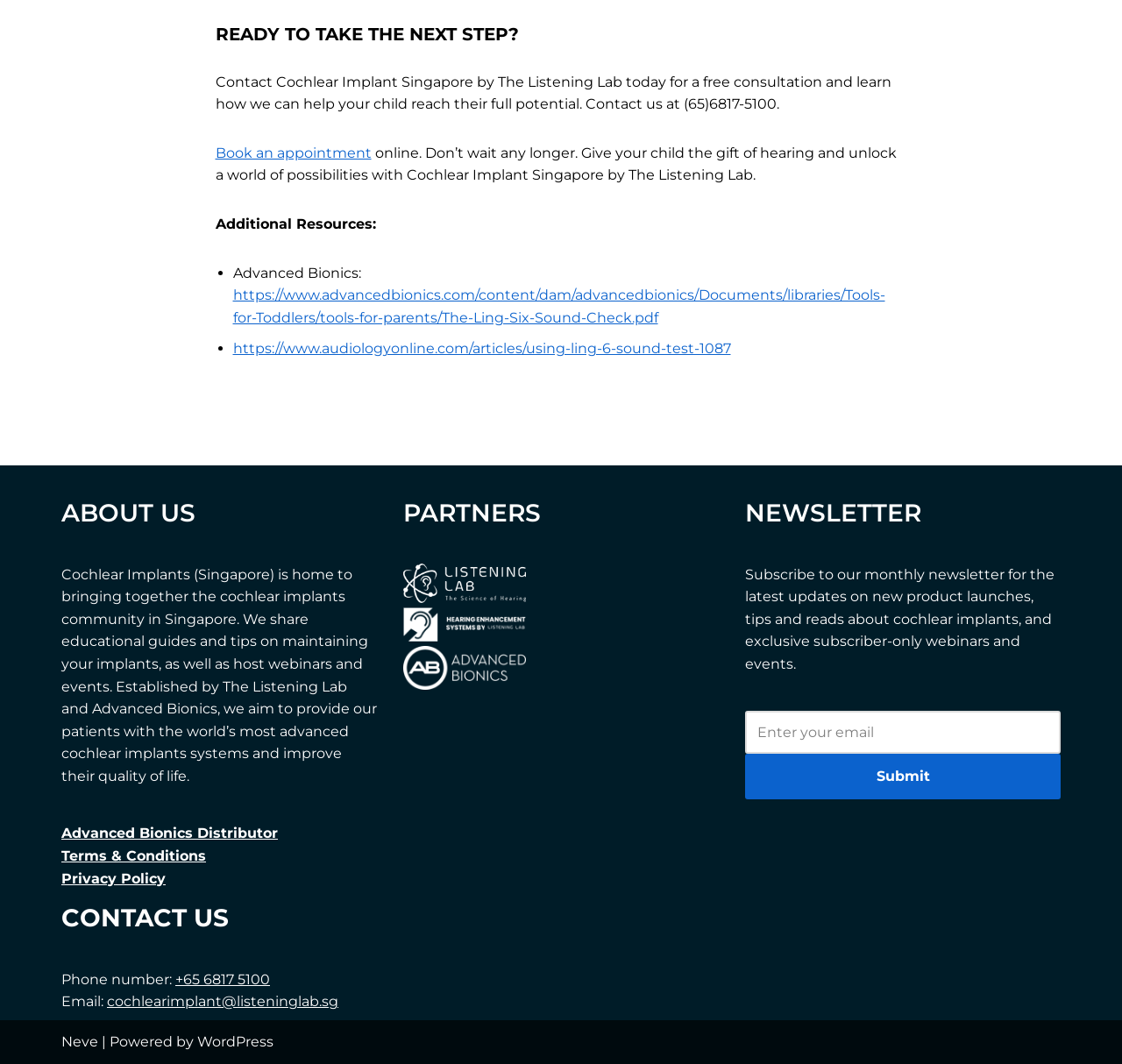Locate the bounding box coordinates of the area you need to click to fulfill this instruction: 'Read the terms and conditions'. The coordinates must be in the form of four float numbers ranging from 0 to 1: [left, top, right, bottom].

[0.055, 0.797, 0.184, 0.812]